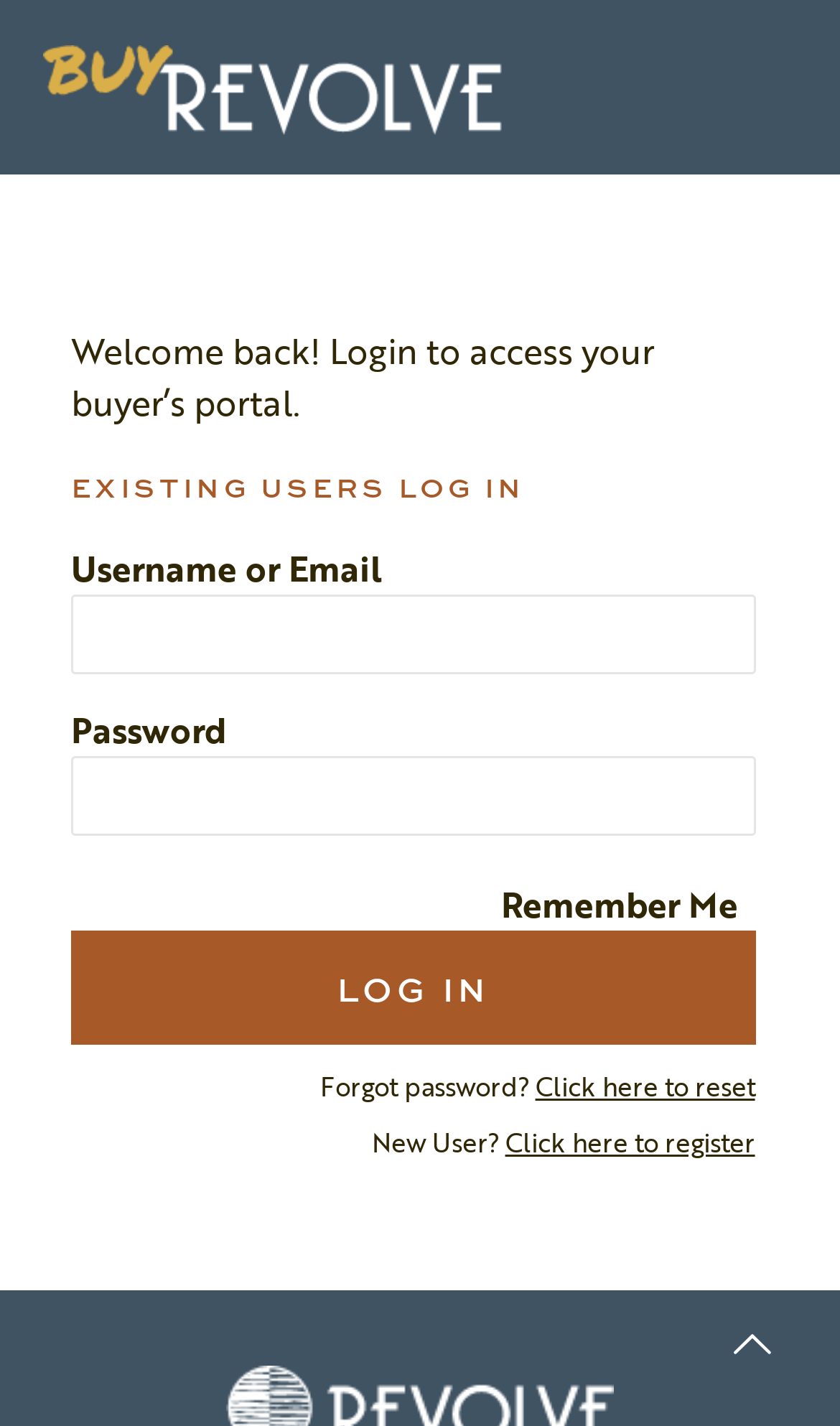Is registration available for new users?
From the image, respond using a single word or phrase.

Yes